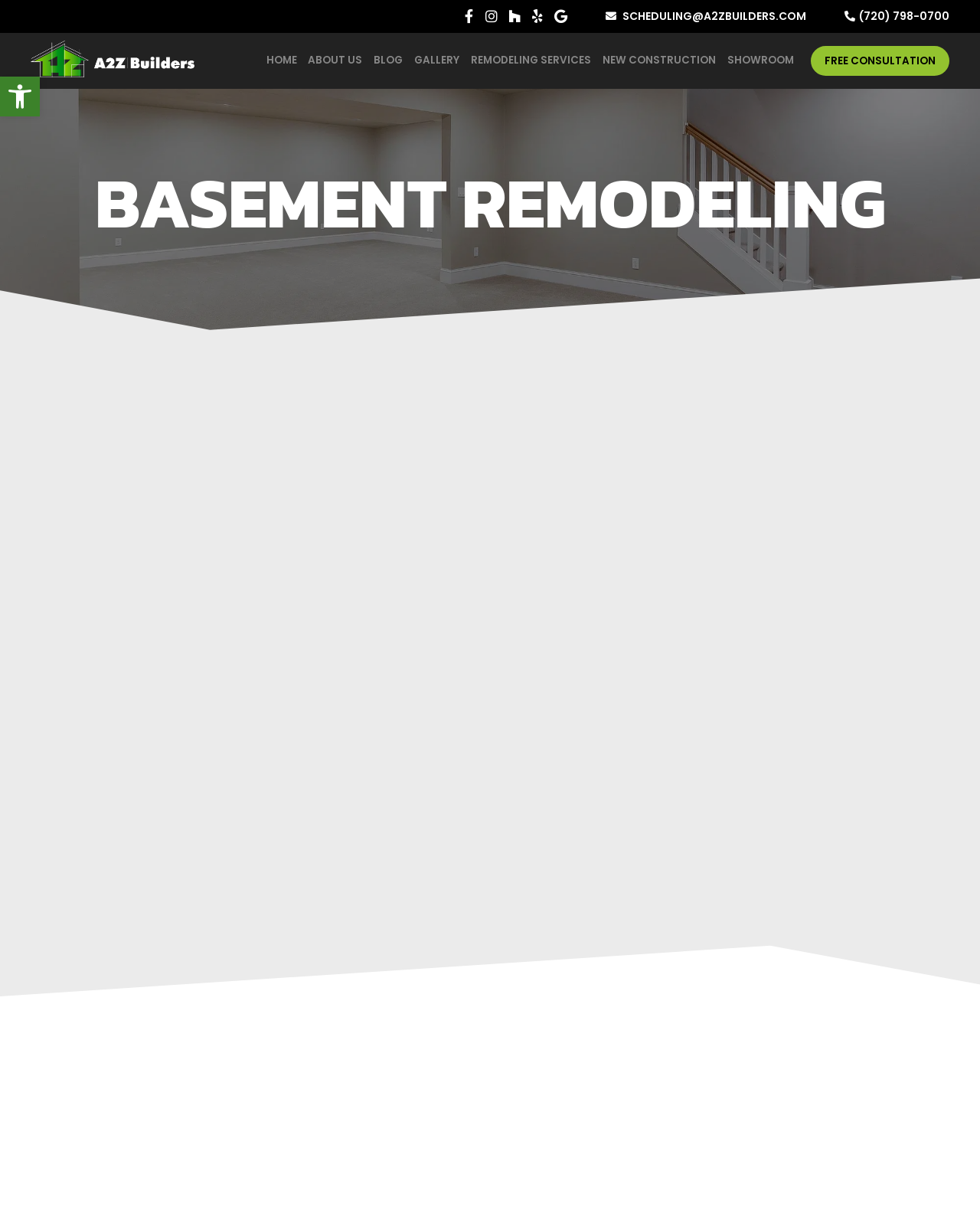Please indicate the bounding box coordinates for the clickable area to complete the following task: "Request a FREE CONSULTATION". The coordinates should be specified as four float numbers between 0 and 1, i.e., [left, top, right, bottom].

[0.827, 0.037, 0.969, 0.062]